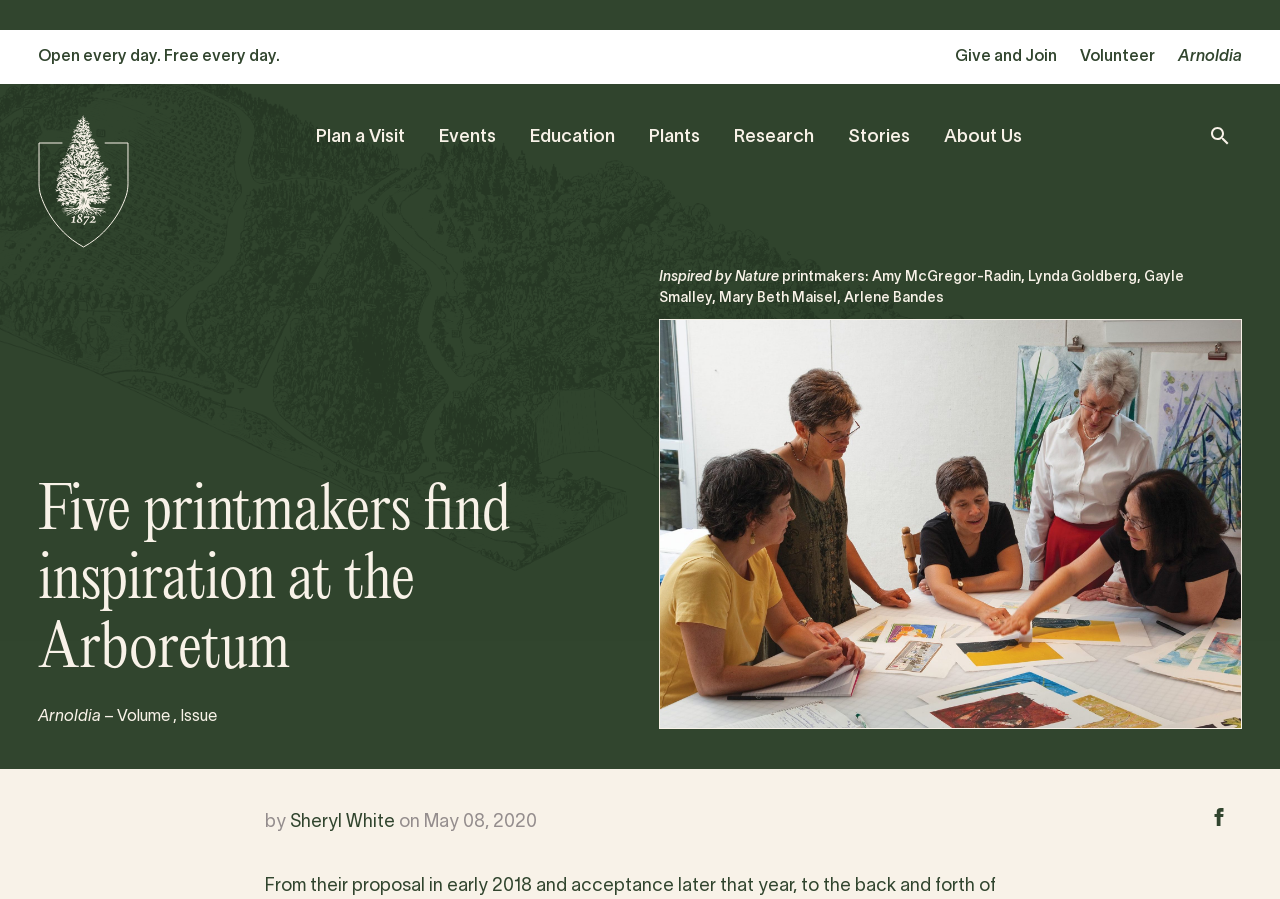Identify the bounding box coordinates of the region that needs to be clicked to carry out this instruction: "Open the search bar". Provide these coordinates as four float numbers ranging from 0 to 1, i.e., [left, top, right, bottom].

[0.943, 0.138, 0.962, 0.171]